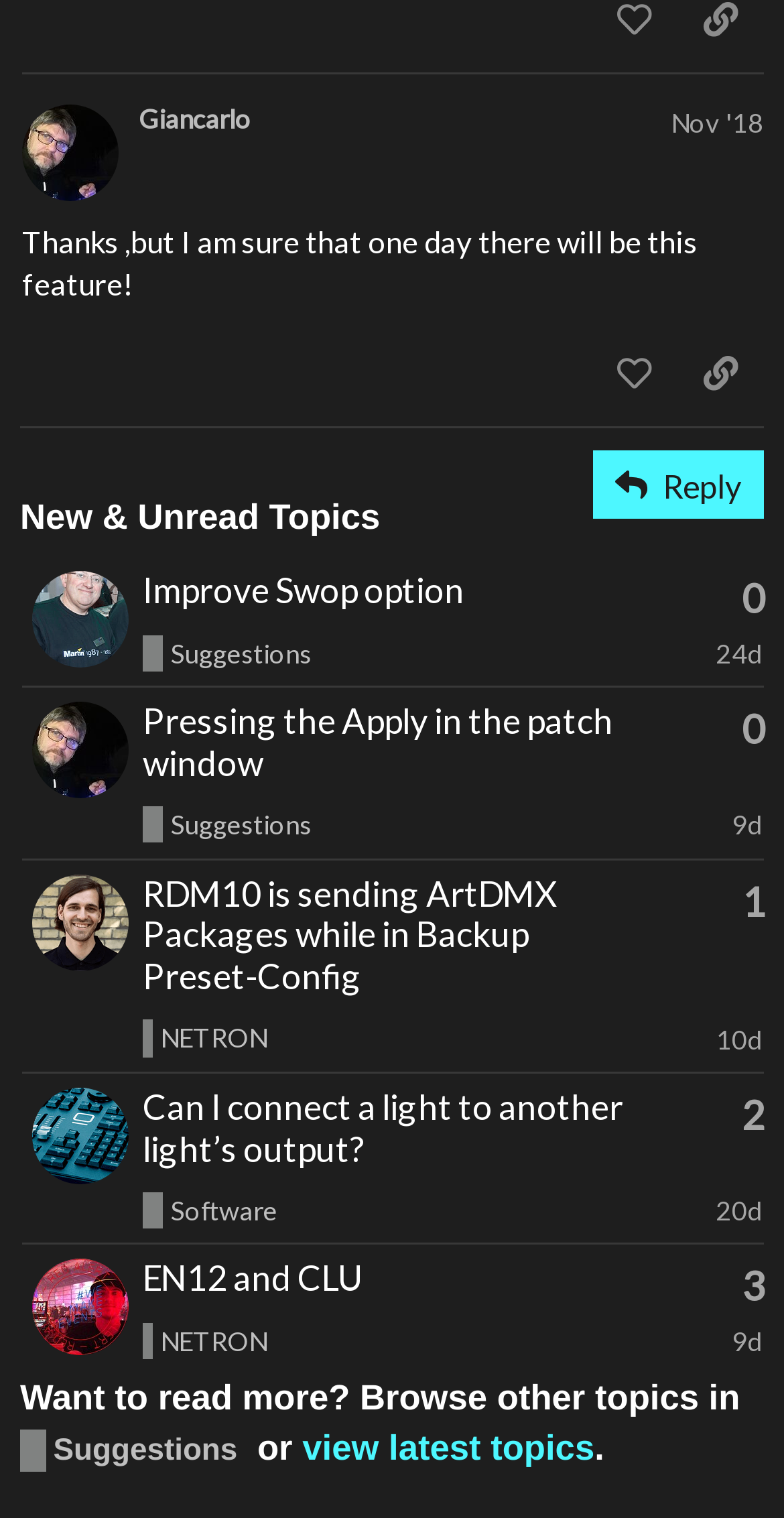Locate the bounding box coordinates of the area to click to fulfill this instruction: "Browse Suggestions". The bounding box should be presented as four float numbers between 0 and 1, in the order [left, top, right, bottom].

[0.026, 0.941, 0.303, 0.97]